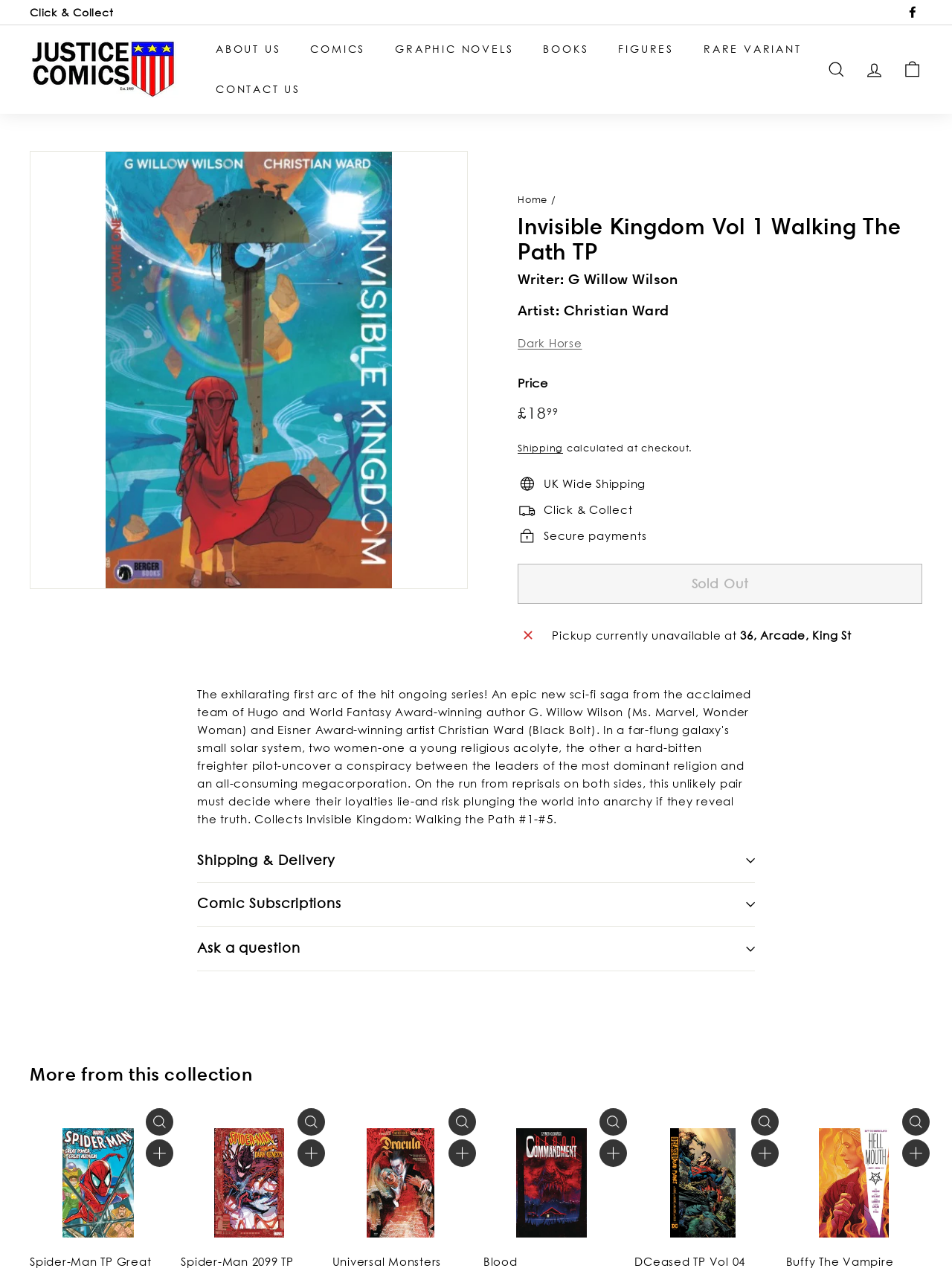Who is the writer of the comic book?
Provide an in-depth and detailed explanation in response to the question.

I found the answer by looking at the heading element with the text 'Writer: G Willow Wilson' which is located below the title of the comic book, indicating that G Willow Wilson is the writer of the comic book.